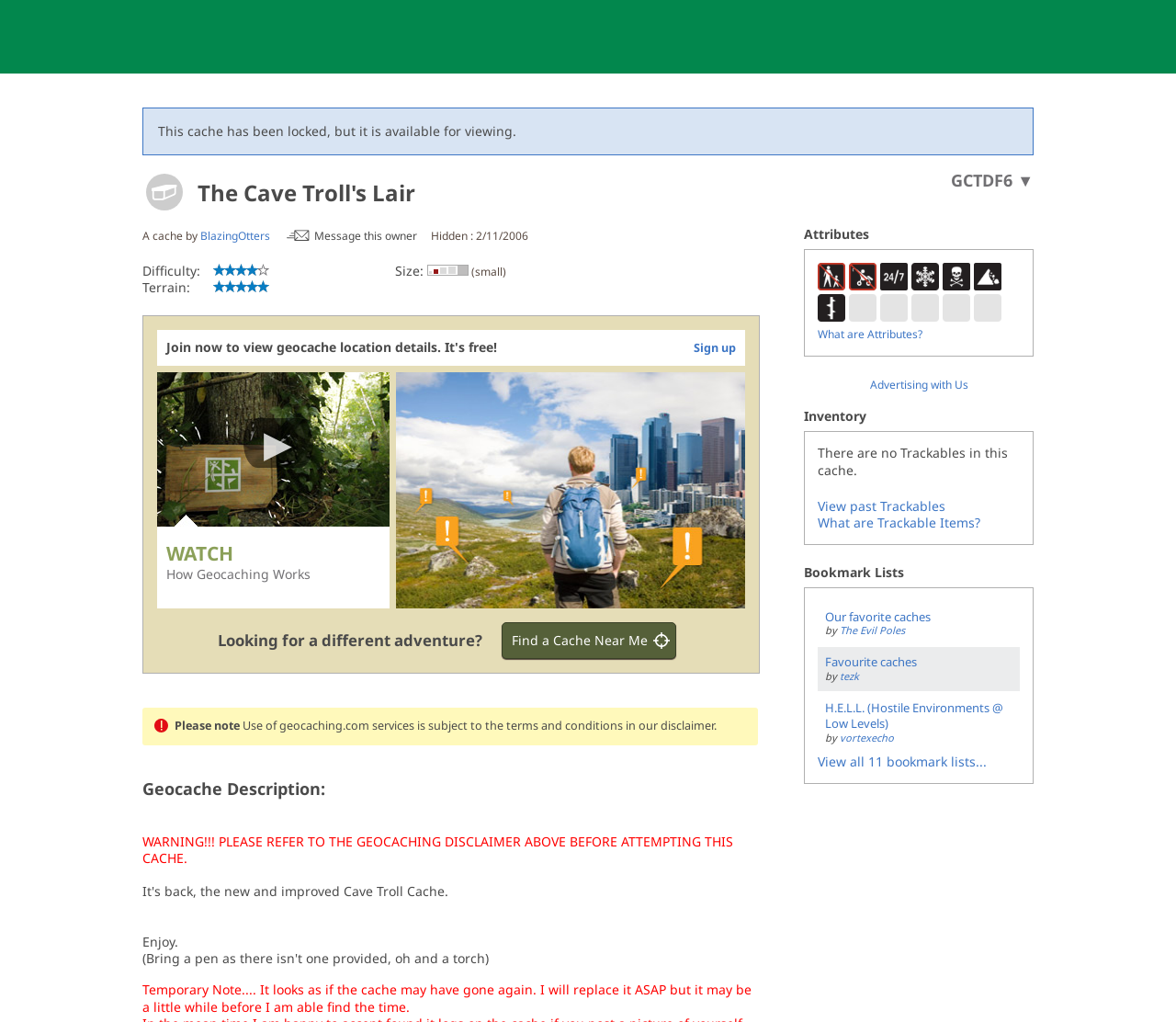What is the name of this geocache? Analyze the screenshot and reply with just one word or a short phrase.

The Cave Troll's Lair